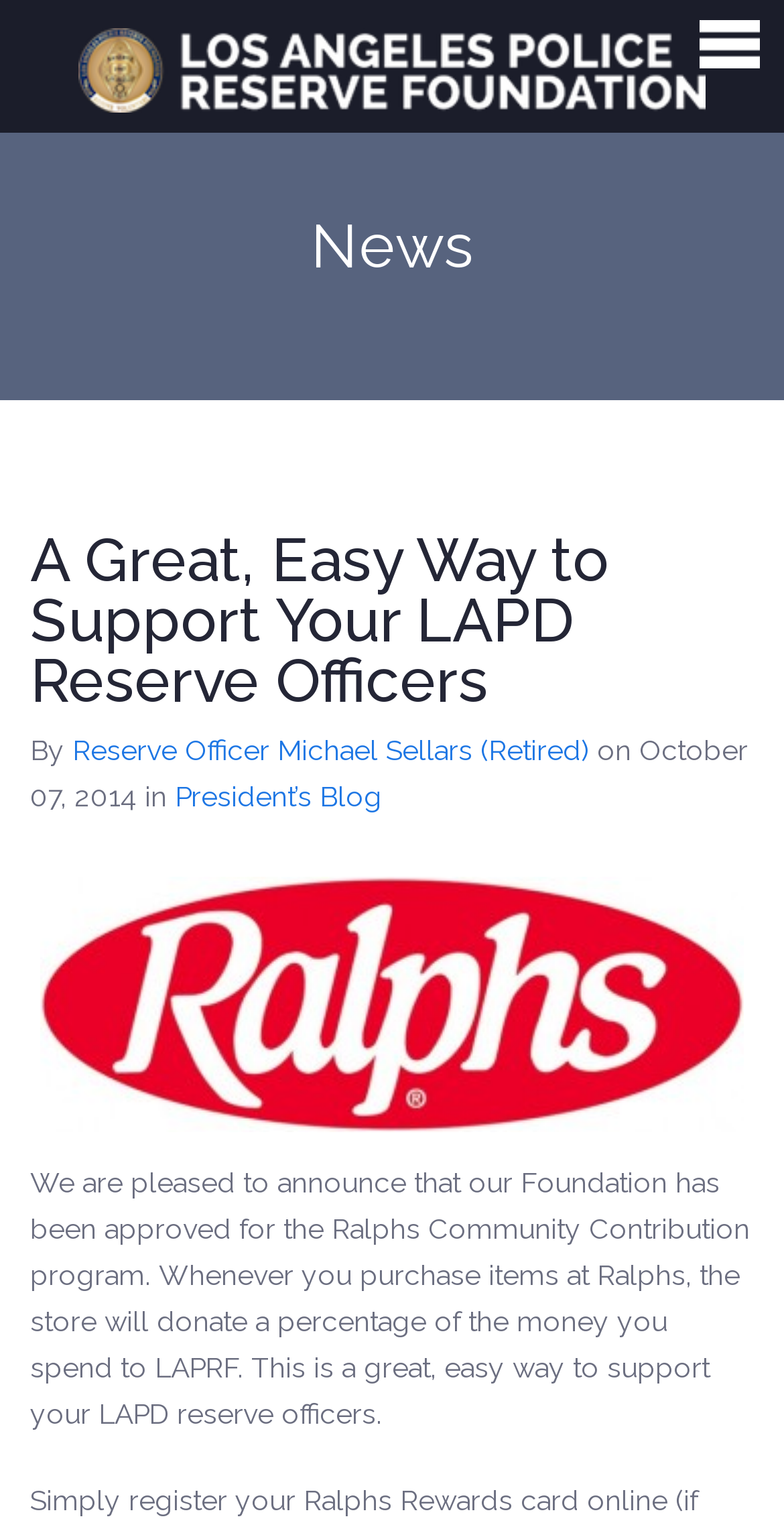What is the name of the annual gala?
Give a one-word or short phrase answer based on the image.

Twice a Citizen ANNUAL GALA